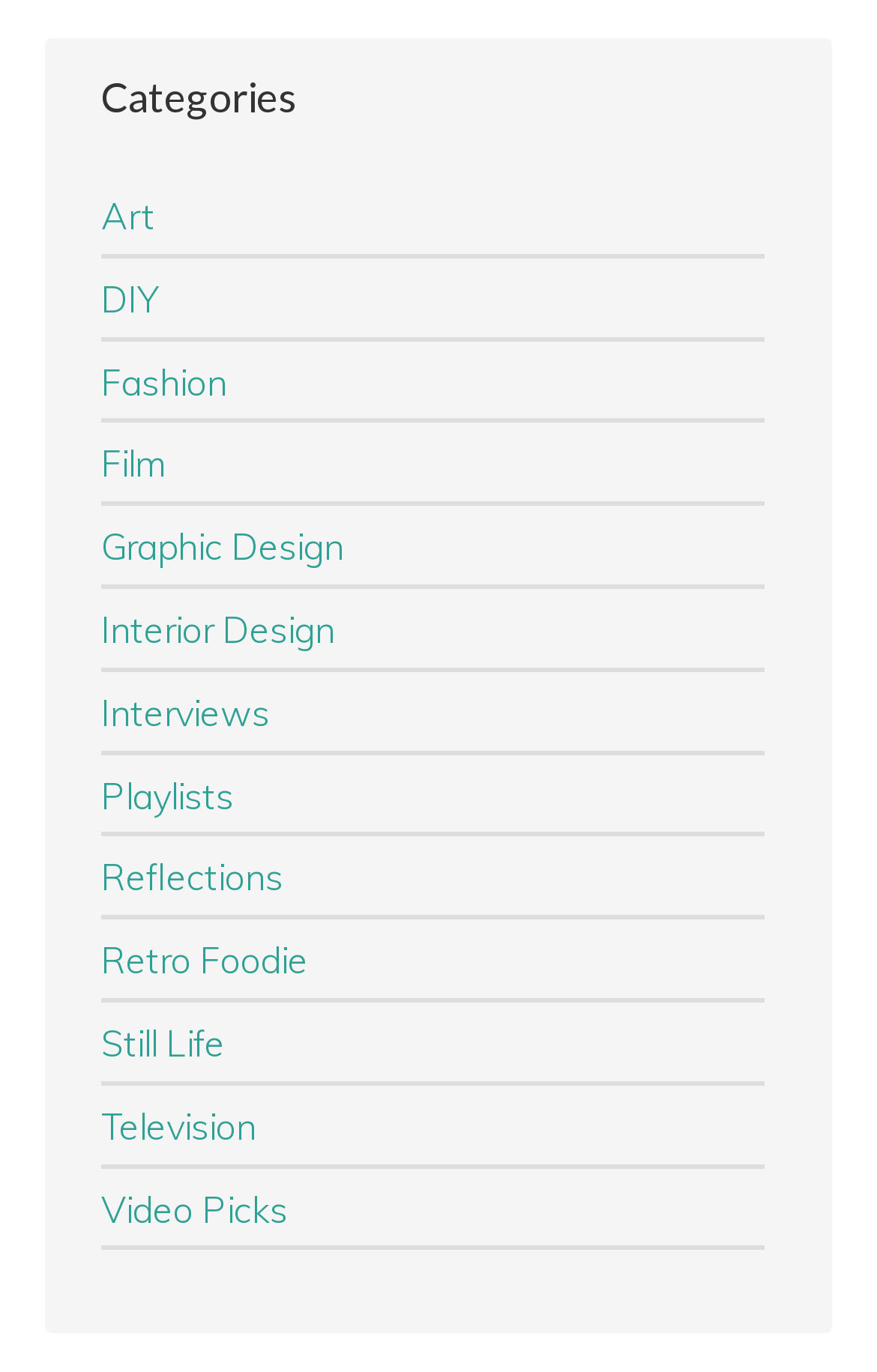Please identify the bounding box coordinates of where to click in order to follow the instruction: "browse Still Life".

[0.115, 0.744, 0.256, 0.777]